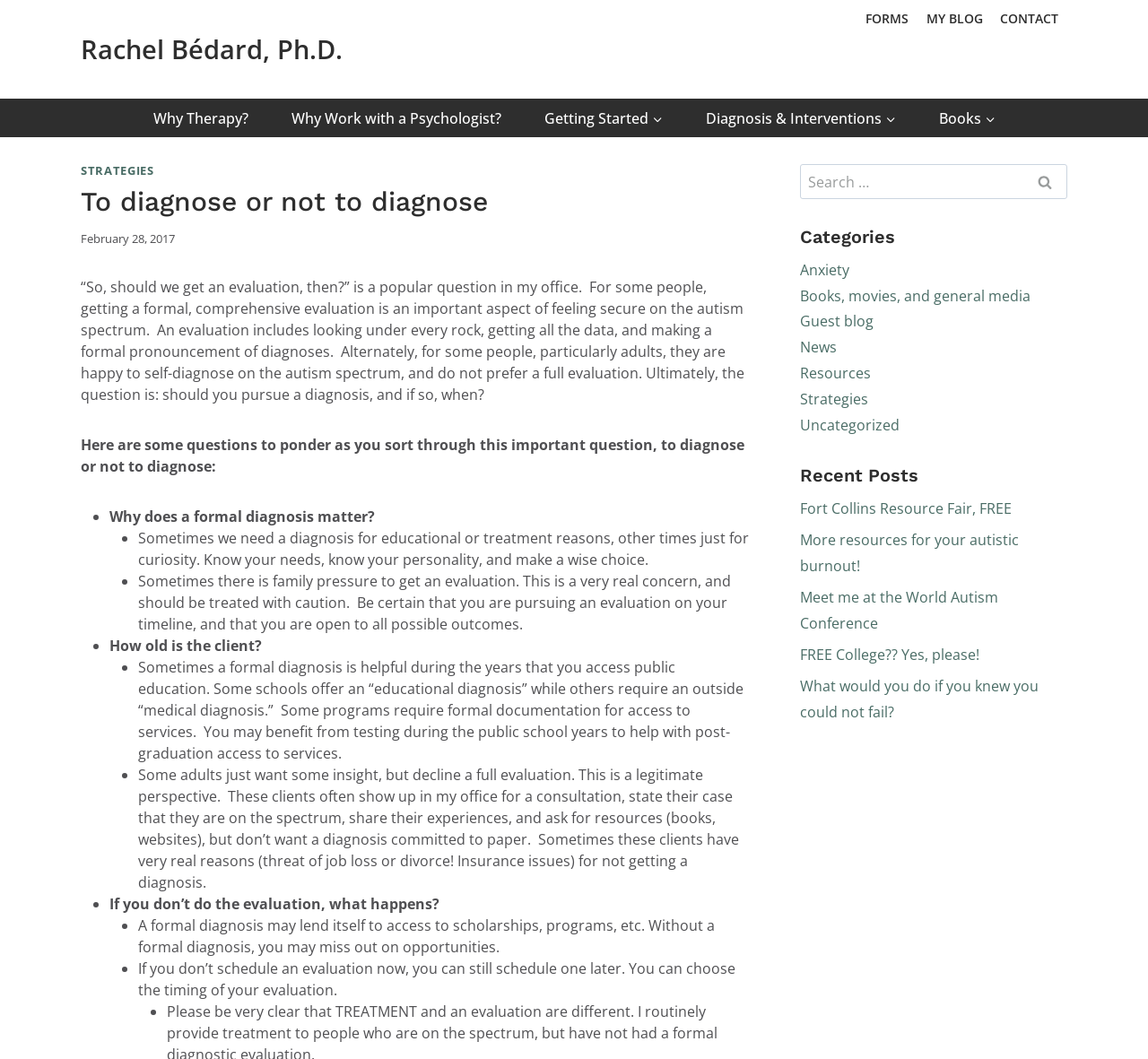Please specify the bounding box coordinates of the clickable region to carry out the following instruction: "Read the 'To diagnose or not to diagnose' article". The coordinates should be four float numbers between 0 and 1, in the format [left, top, right, bottom].

[0.07, 0.174, 0.653, 0.207]